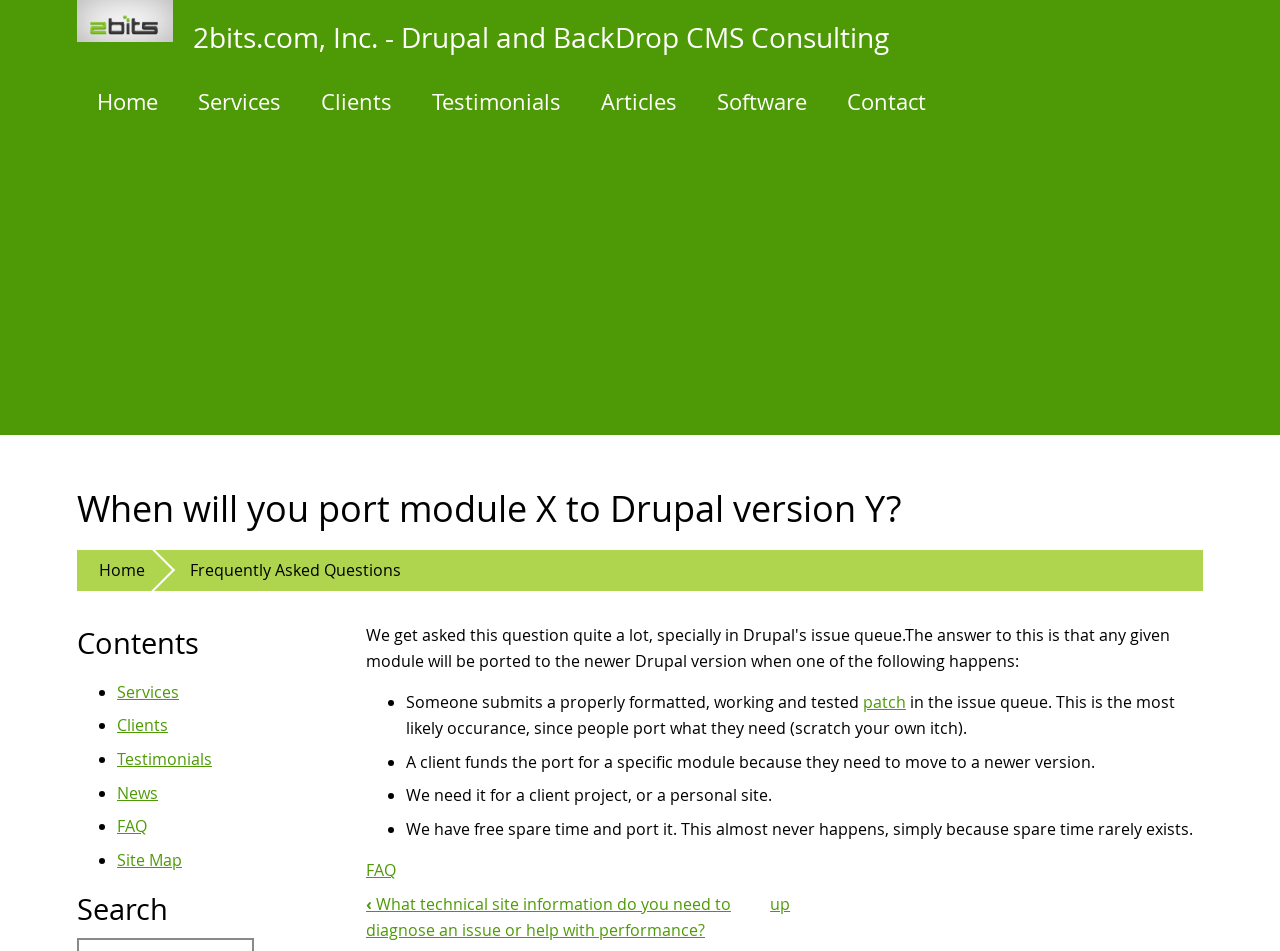Please find the top heading of the webpage and generate its text.

When will you port module X to Drupal version Y?